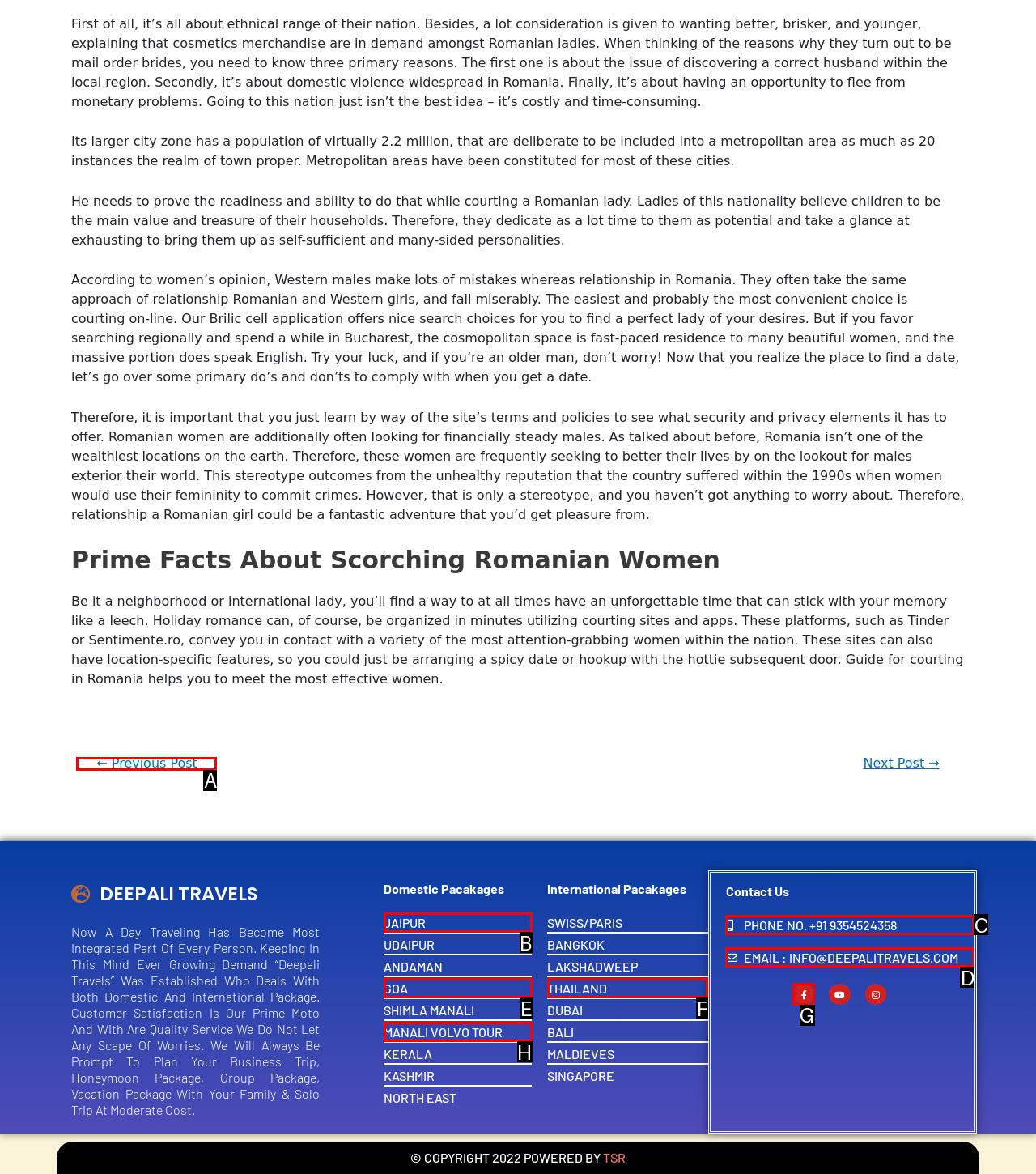Determine which UI element you should click to perform the task: Click on the '← Previous Post' link
Provide the letter of the correct option from the given choices directly.

A